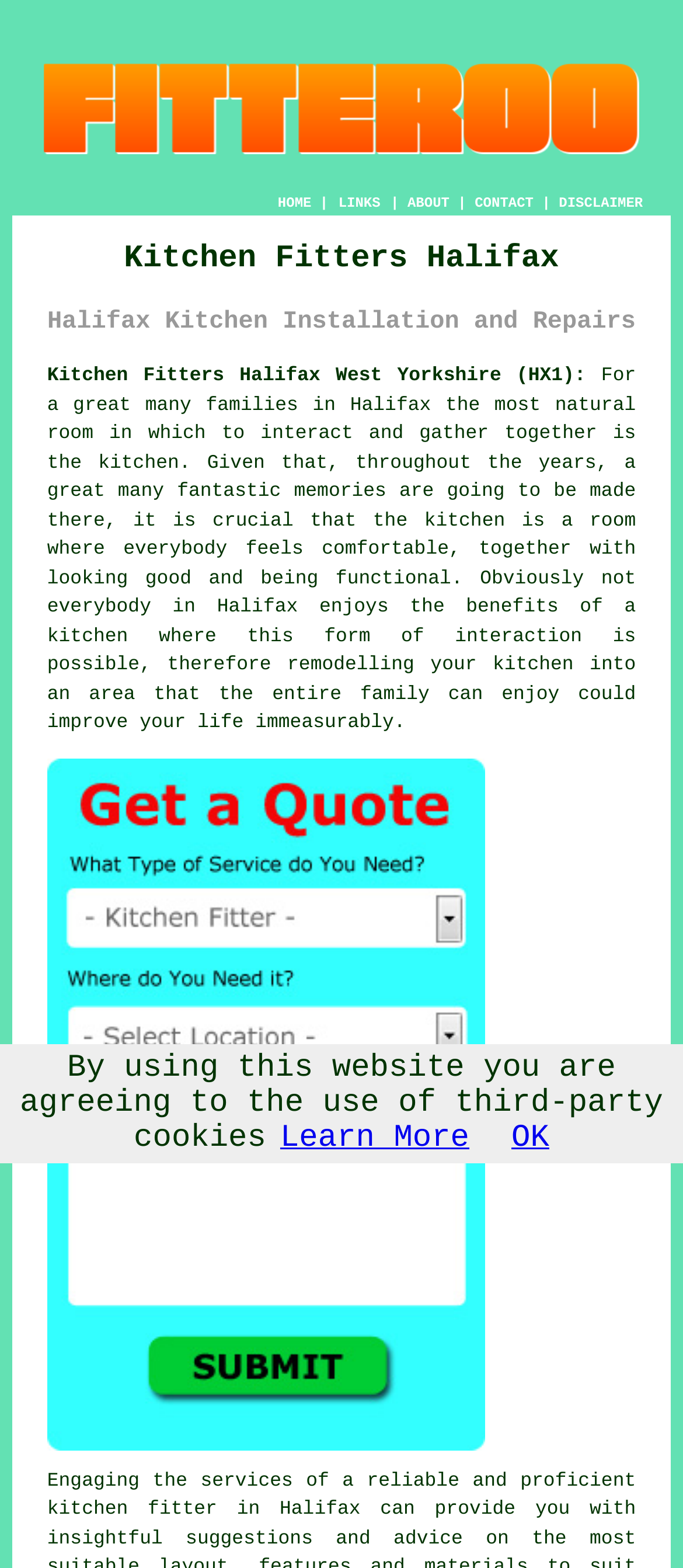Identify the bounding box coordinates for the element you need to click to achieve the following task: "Click the Free Halifax Kitchen Fitting Quotes link". The coordinates must be four float values ranging from 0 to 1, formatted as [left, top, right, bottom].

[0.069, 0.909, 0.71, 0.931]